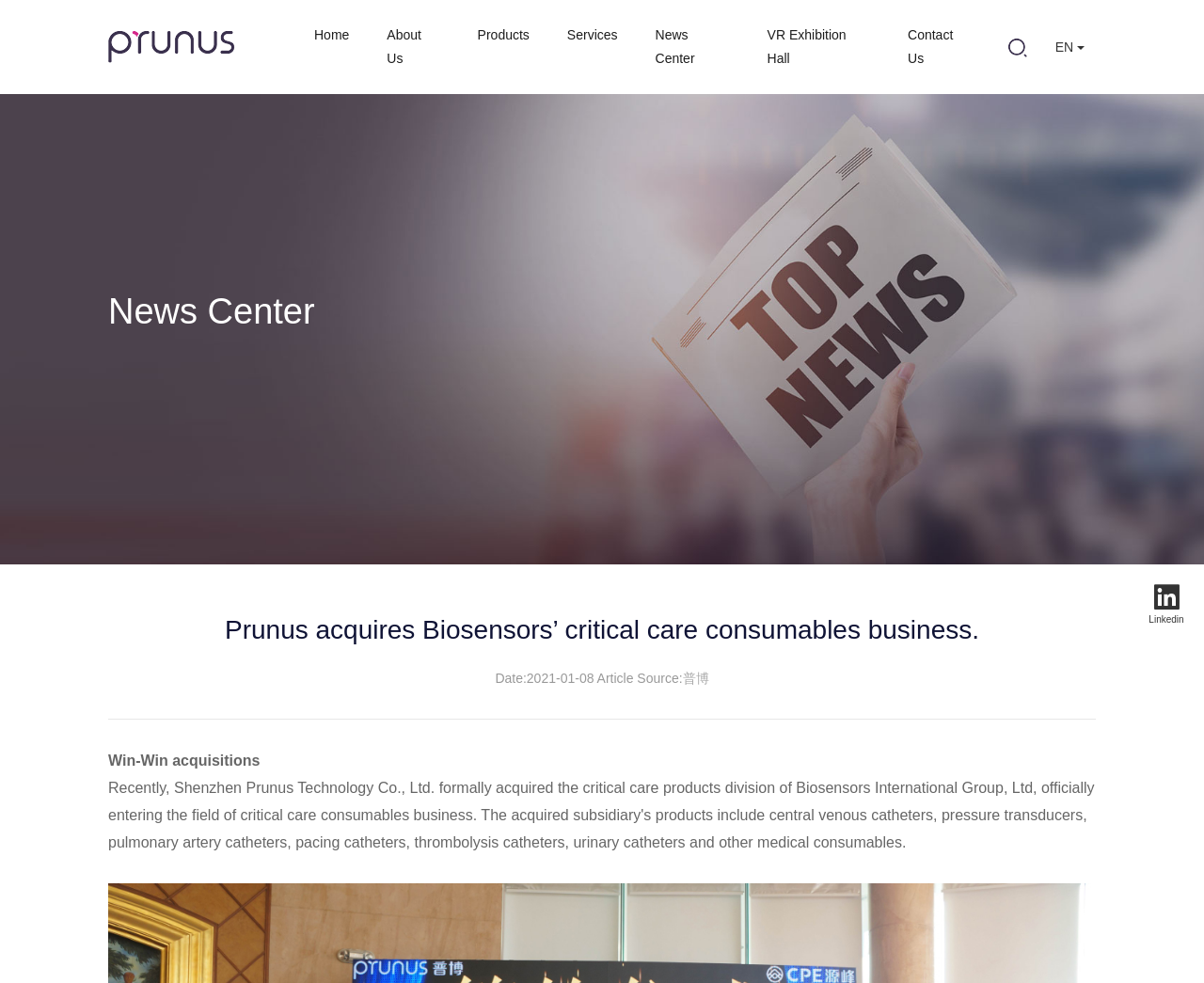What is the name of the section?
Using the information from the image, answer the question thoroughly.

The name of the section can be determined by looking at the link 'News Center' and the StaticText 'News Center', which both indicate that the current section is the News Center.